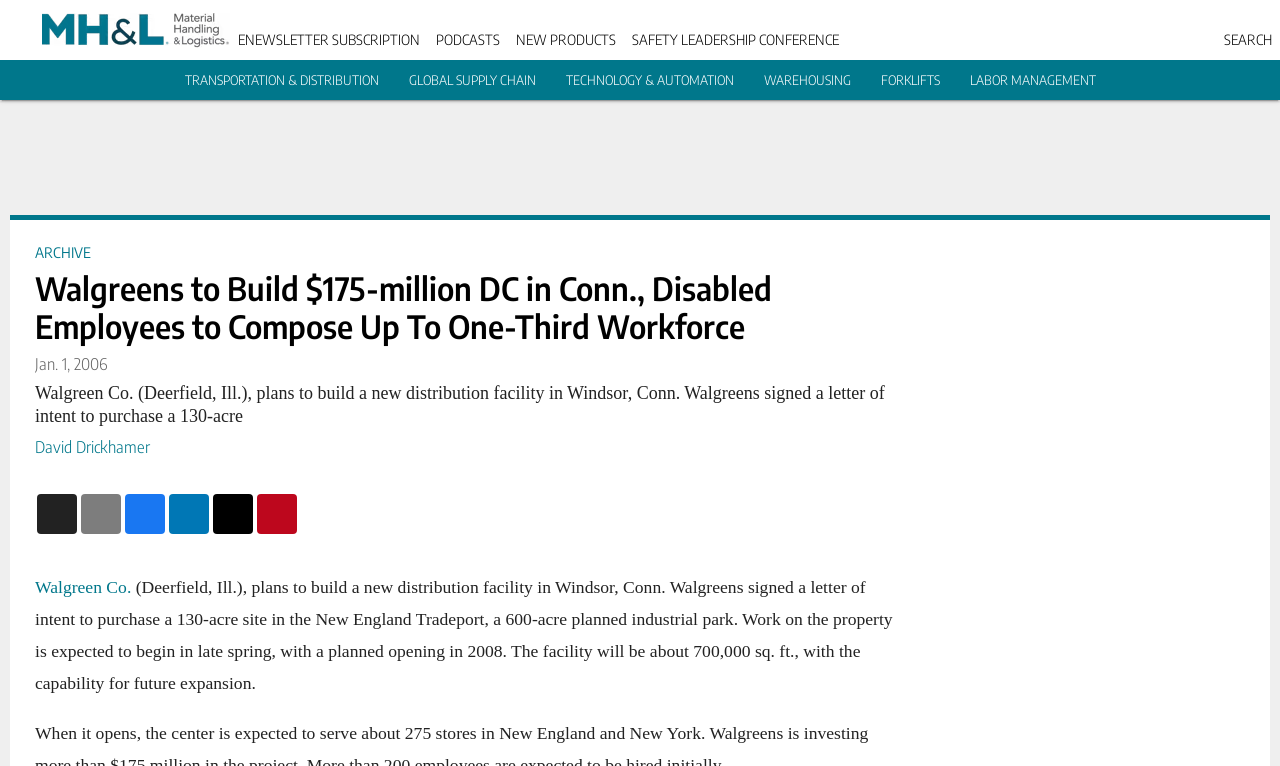Find and extract the text of the primary heading on the webpage.

Walgreens to Build $175-million DC in Conn., Disabled Employees to Compose Up To One-Third Workforce